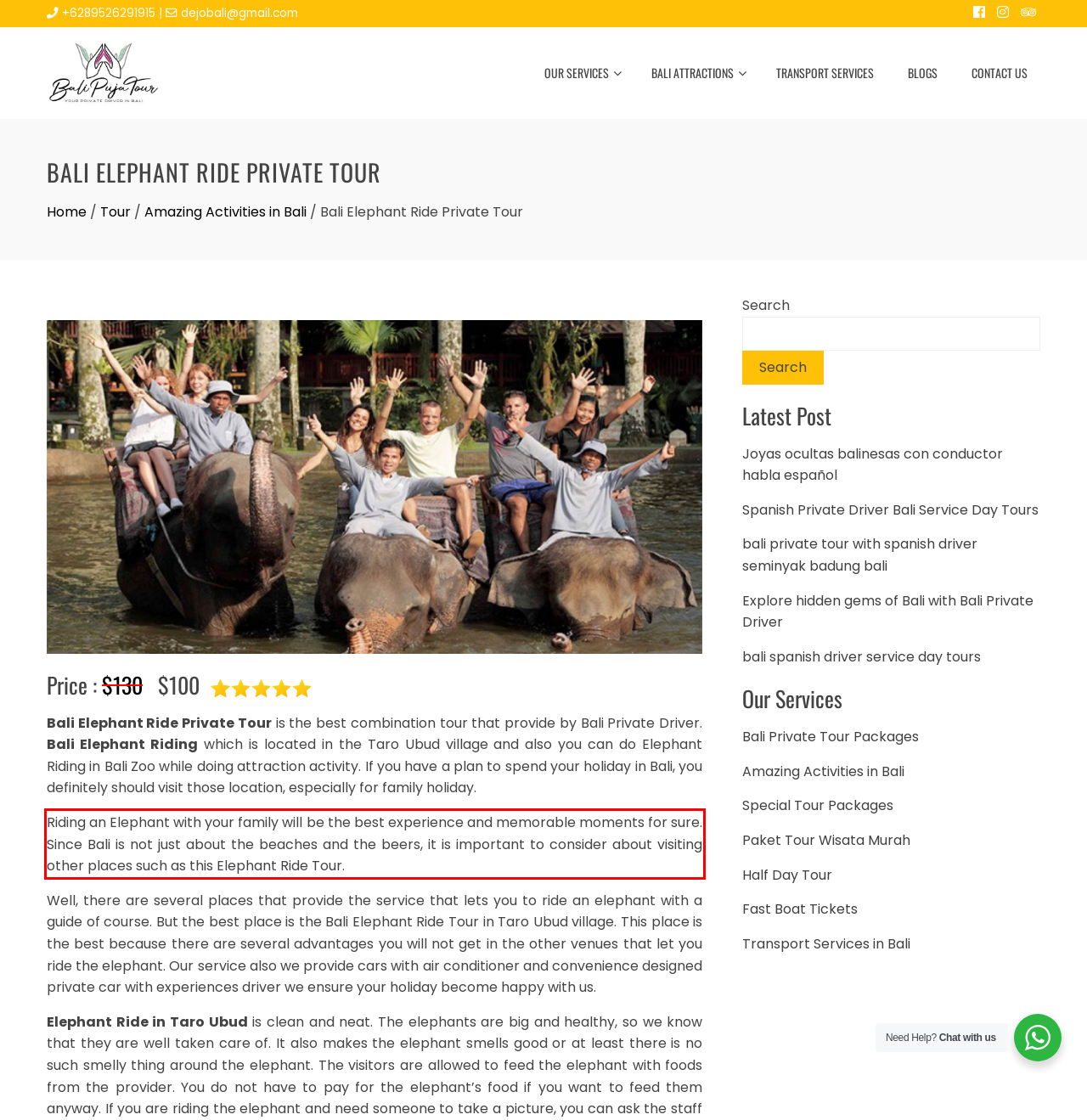Please perform OCR on the UI element surrounded by the red bounding box in the given webpage screenshot and extract its text content.

Riding an Elephant with your family will be the best experience and memorable moments for sure. Since Bali is not just about the beaches and the beers, it is important to consider about visiting other places such as this Elephant Ride Tour.